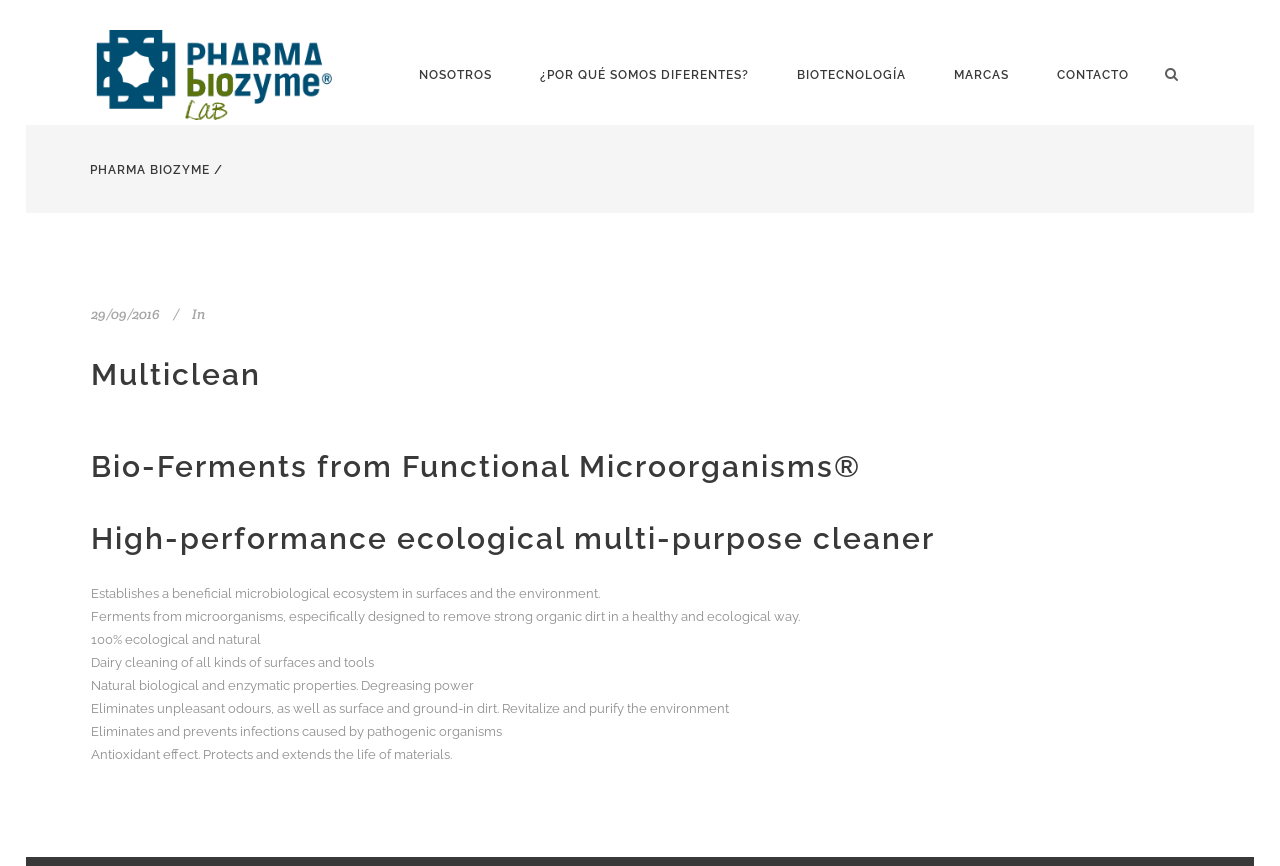What is the benefit of the product?
Answer the question with a thorough and detailed explanation.

I found the benefit of the product by reading the static text 'Eliminates unpleasant odours, as well as surface and ground-in dirt. Revitalize and purify the environment' inside the article section, which is located below the navigation links.